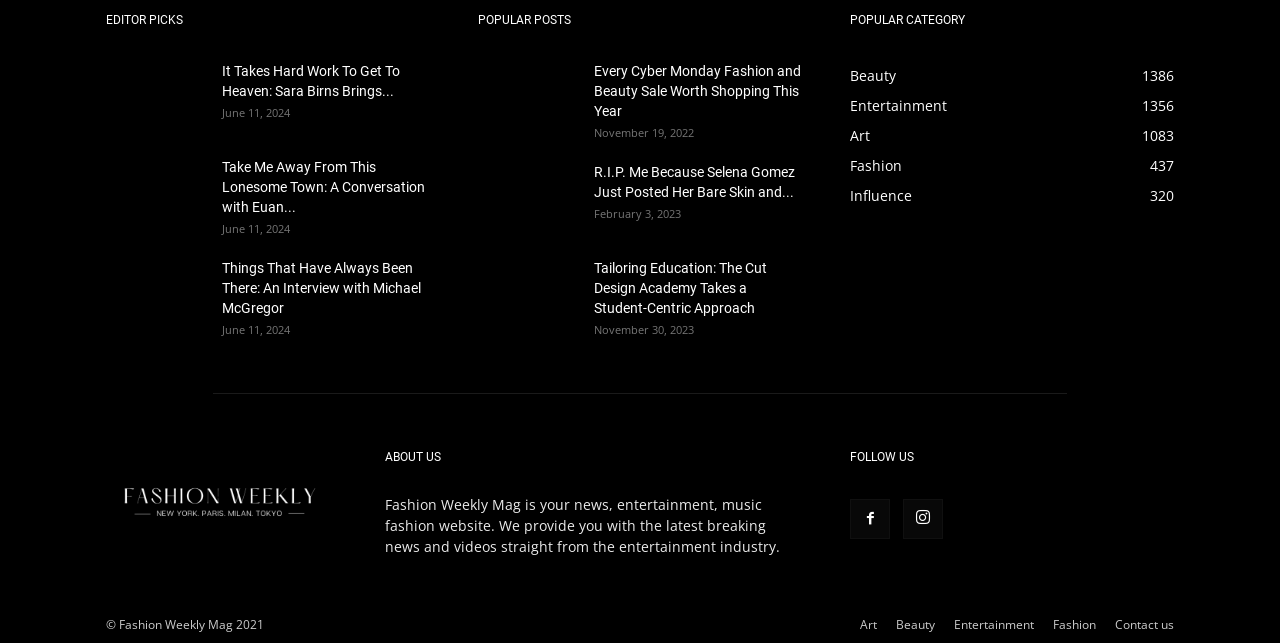Show me the bounding box coordinates of the clickable region to achieve the task as per the instruction: "Click on the 'EDITOR PICKS' heading".

[0.083, 0.013, 0.336, 0.049]